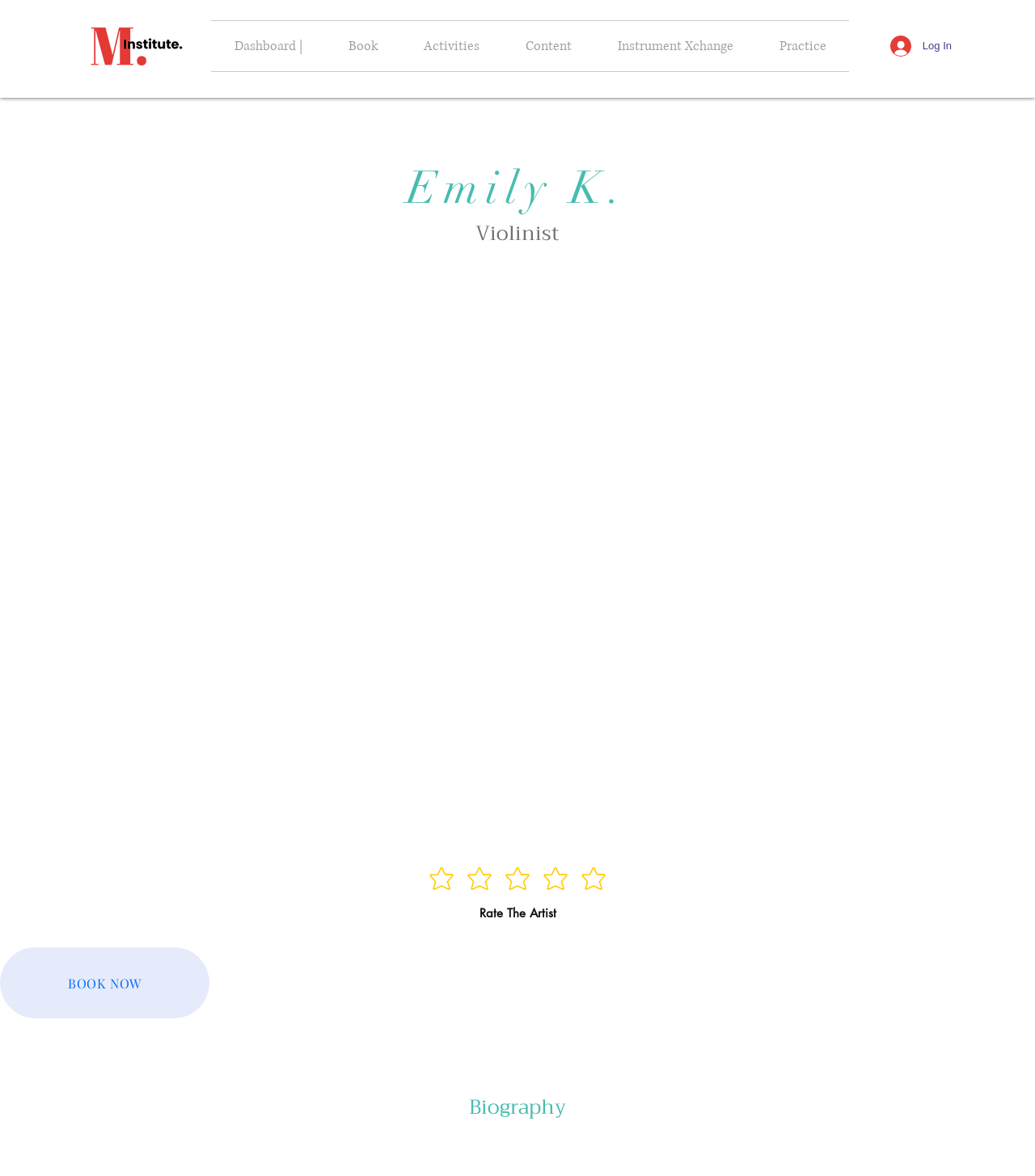What is the purpose of the 'Log In' button? From the image, respond with a single word or brief phrase.

To log in to the website